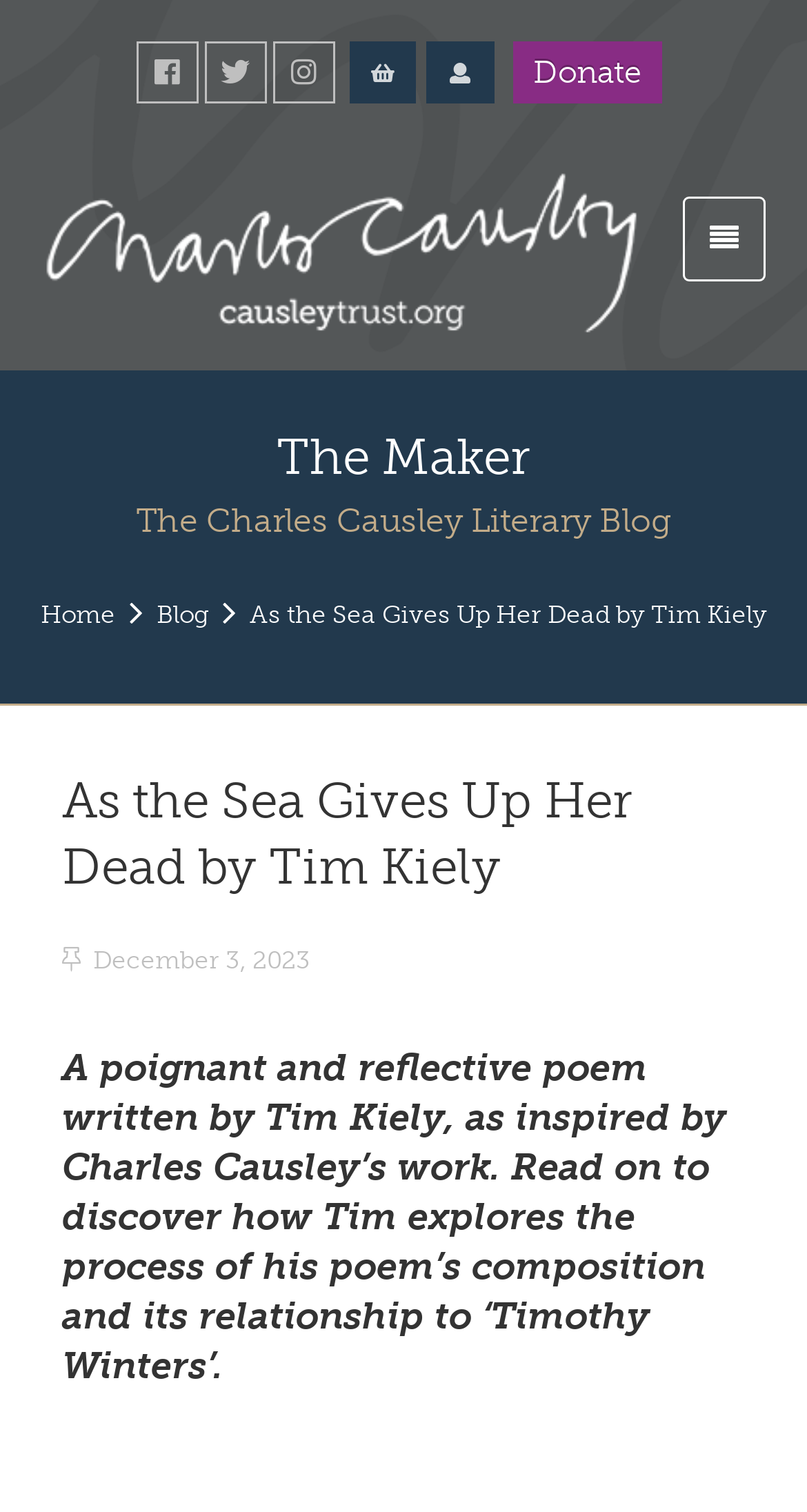Can you find the bounding box coordinates of the area I should click to execute the following instruction: "Click the Facebook link"?

[0.168, 0.027, 0.245, 0.068]